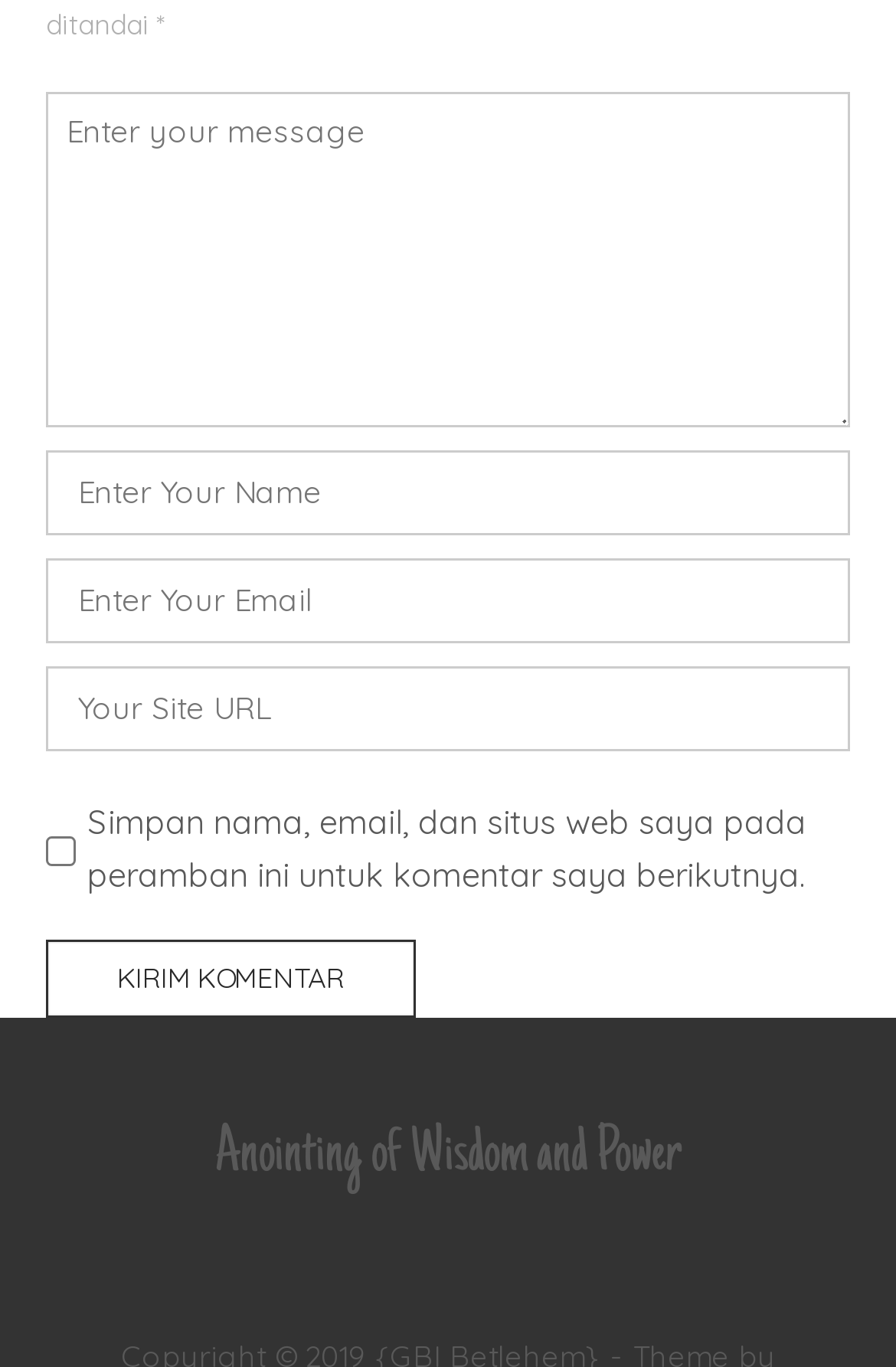How many textboxes are required to be filled?
Please provide a single word or phrase based on the screenshot.

3